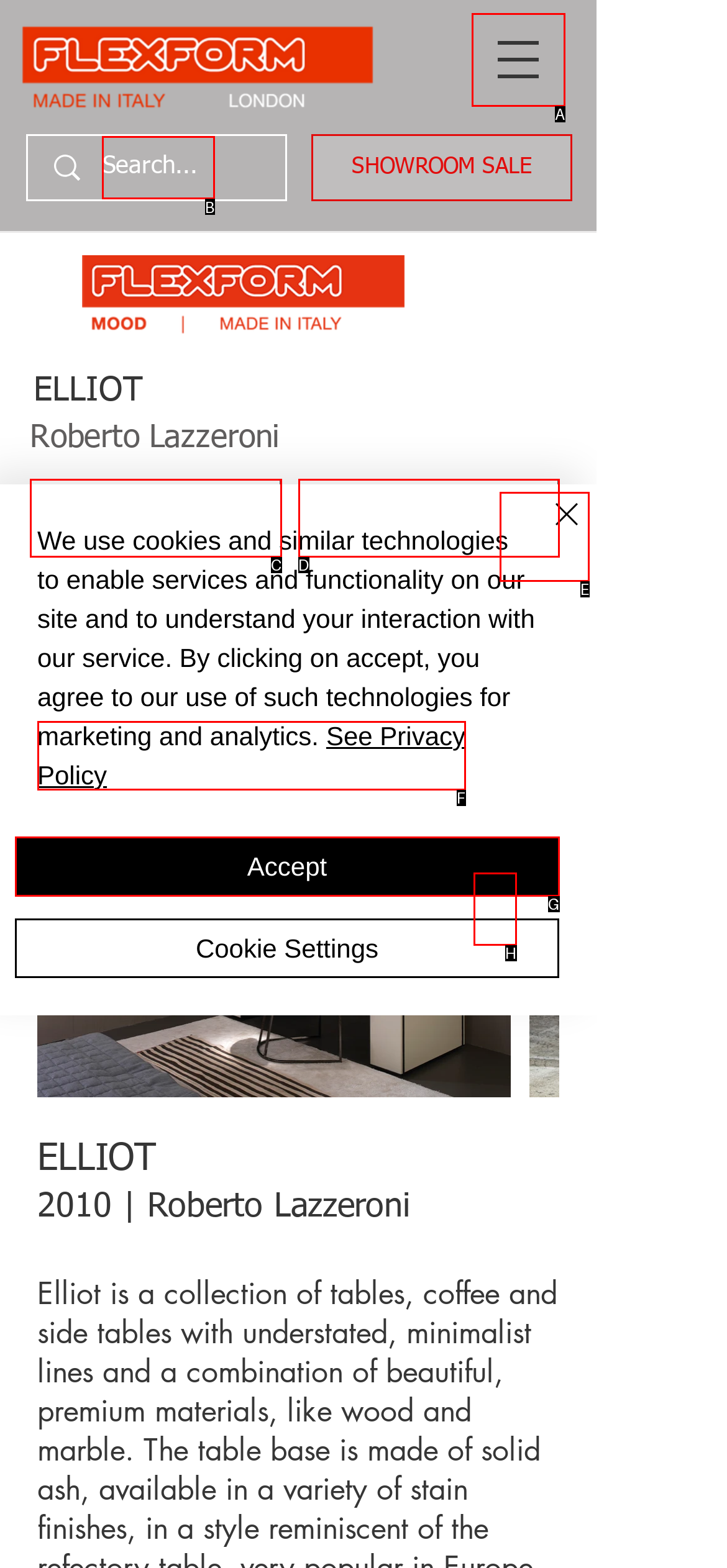Identify which HTML element should be clicked to fulfill this instruction: Search for something Reply with the correct option's letter.

B